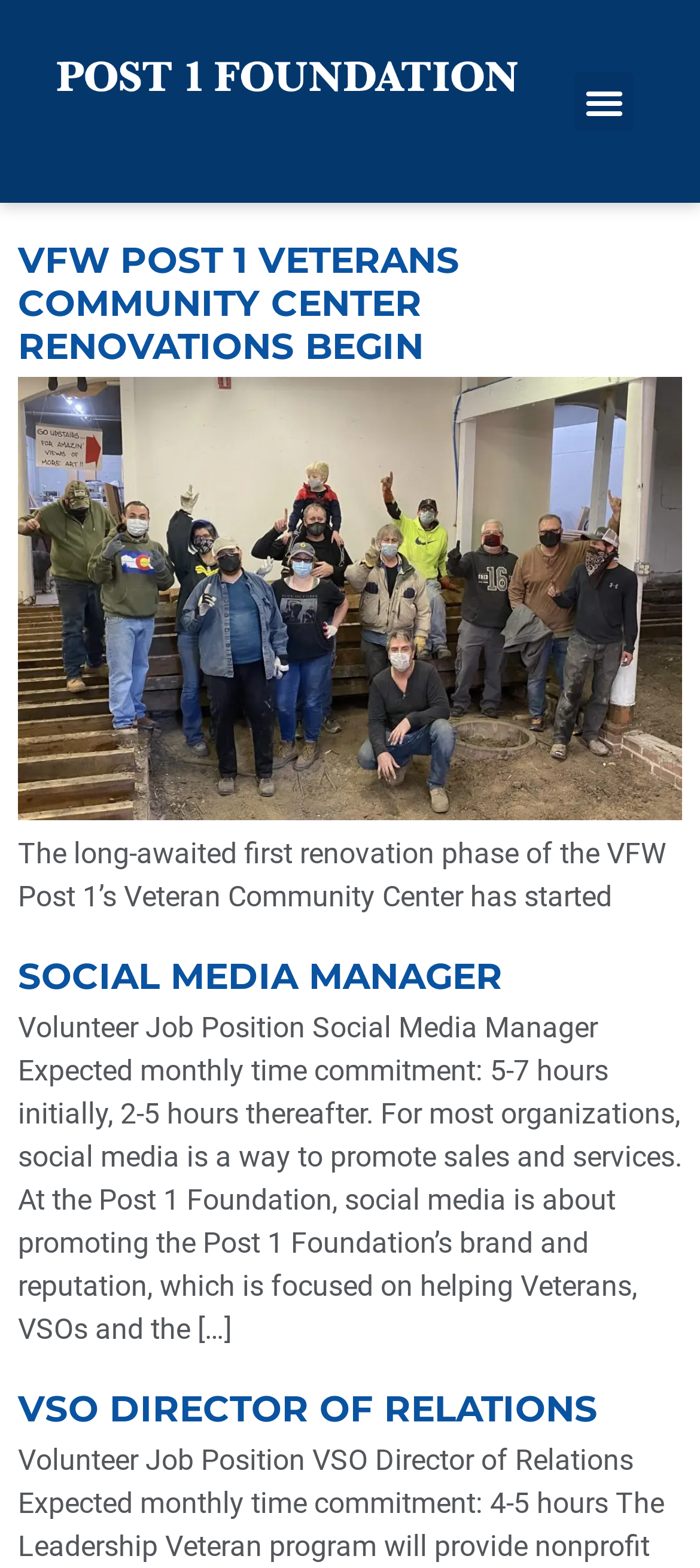Convey a detailed summary of the webpage, mentioning all key elements.

This webpage appears to be a blog or news article page, with a focus on the Post 1 Foundation. At the top, there is a link on the left side and a menu toggle button on the right side. Below this, there are two main article sections.

The first article section has a heading that reads "VFW POST 1 VETERANS COMMUNITY CENTER RENOVATIONS BEGIN", which is also a link. Below this heading, there is an image related to the VFW Post 1 Renovation, and a paragraph of text that describes the start of the renovation phase of the VFW Post 1's Veteran Community Center.

The second article section has three parts. The first part has a heading that reads "SOCIAL MEDIA MANAGER", which is also a link. Below this heading, there is a paragraph of text that describes a volunteer job position for a Social Media Manager, including the expected time commitment and responsibilities. The second part has a heading that reads "VSO DIRECTOR OF RELATIONS", which is also a link.